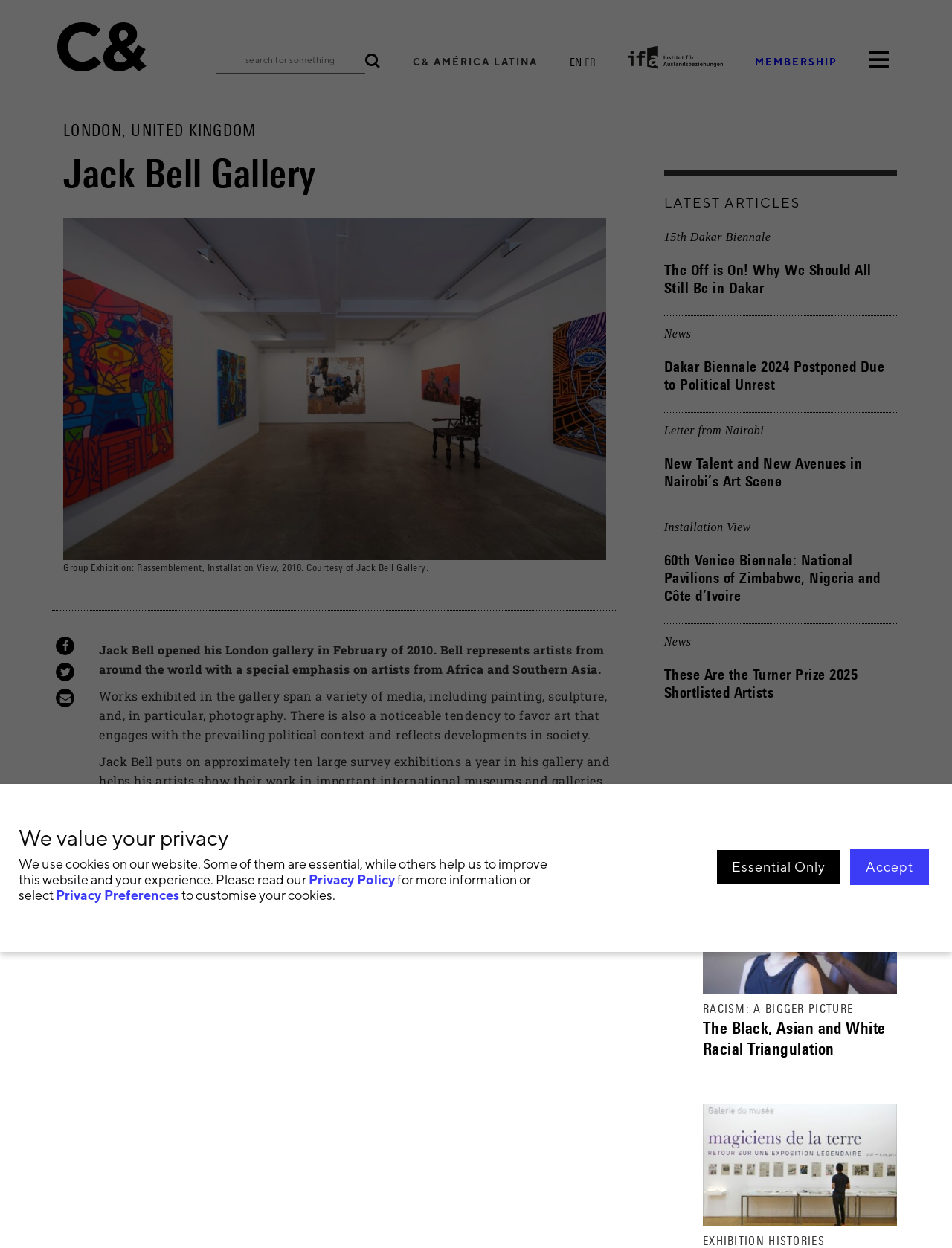What is the name of the social media platform with a button to share?
Using the image as a reference, give an elaborate response to the question.

The button element on the webpage has an image with no description, but its position and design suggest that it is a social media sharing button. The text 'Bei Facebook teilen' next to the button indicates that it is a Facebook sharing button.